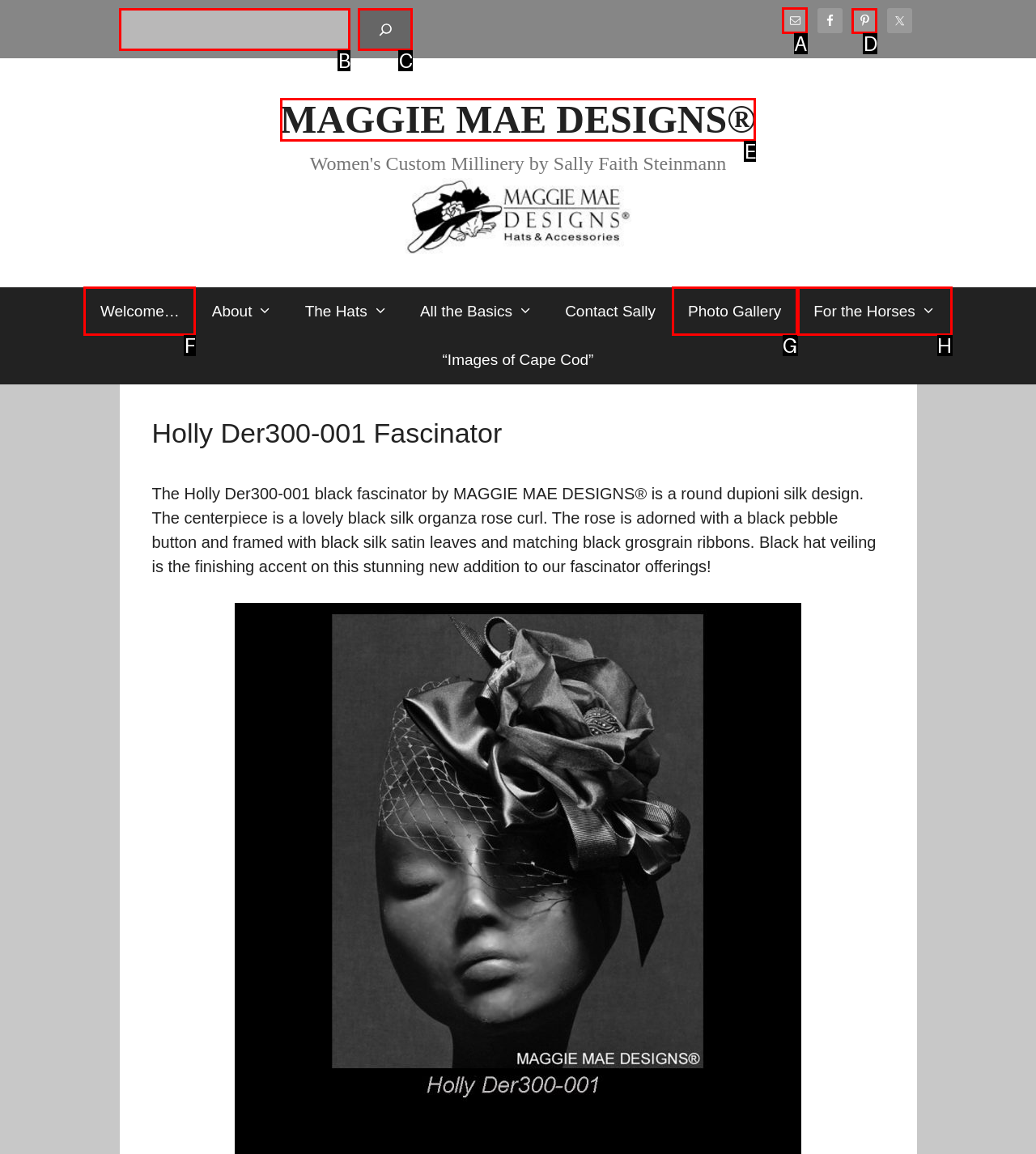Select the appropriate HTML element that needs to be clicked to finish the task: Email us
Reply with the letter of the chosen option.

A